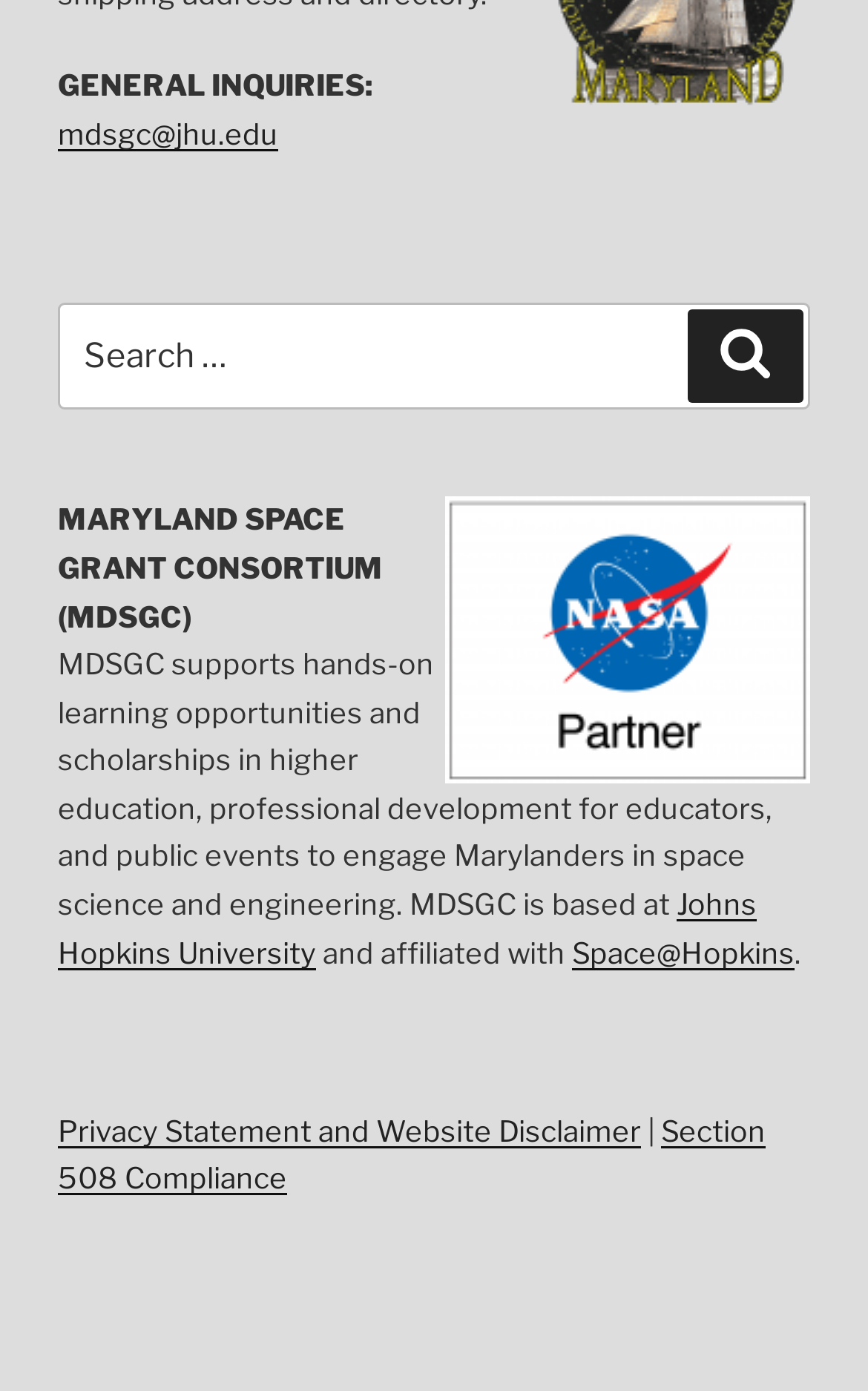Identify the bounding box of the UI element that matches this description: "Privacy Statement and Website Disclaimer".

[0.067, 0.799, 0.738, 0.825]